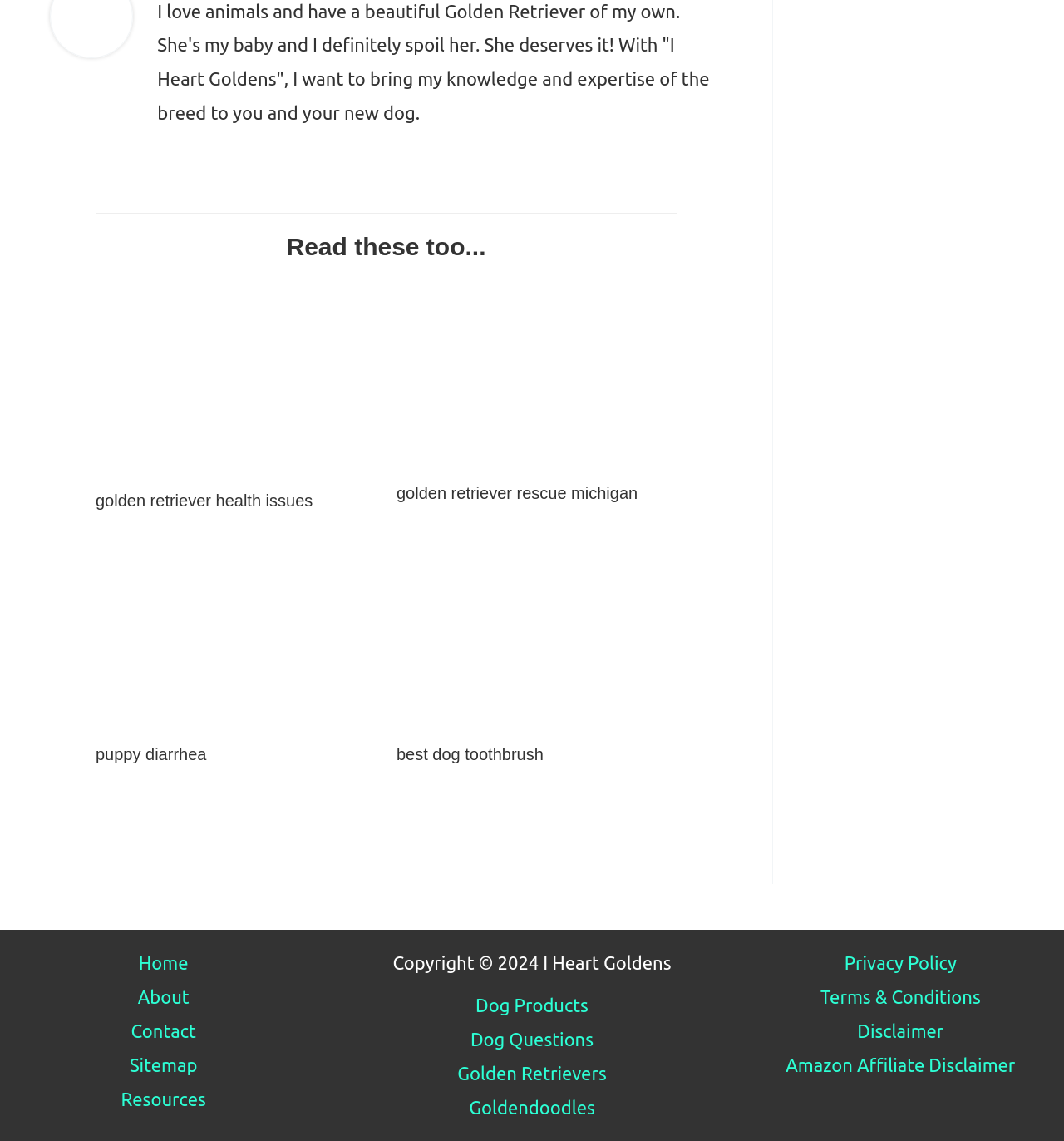Can you show the bounding box coordinates of the region to click on to complete the task described in the instruction: "Read more about best dog toothbrush"?

[0.373, 0.545, 0.636, 0.563]